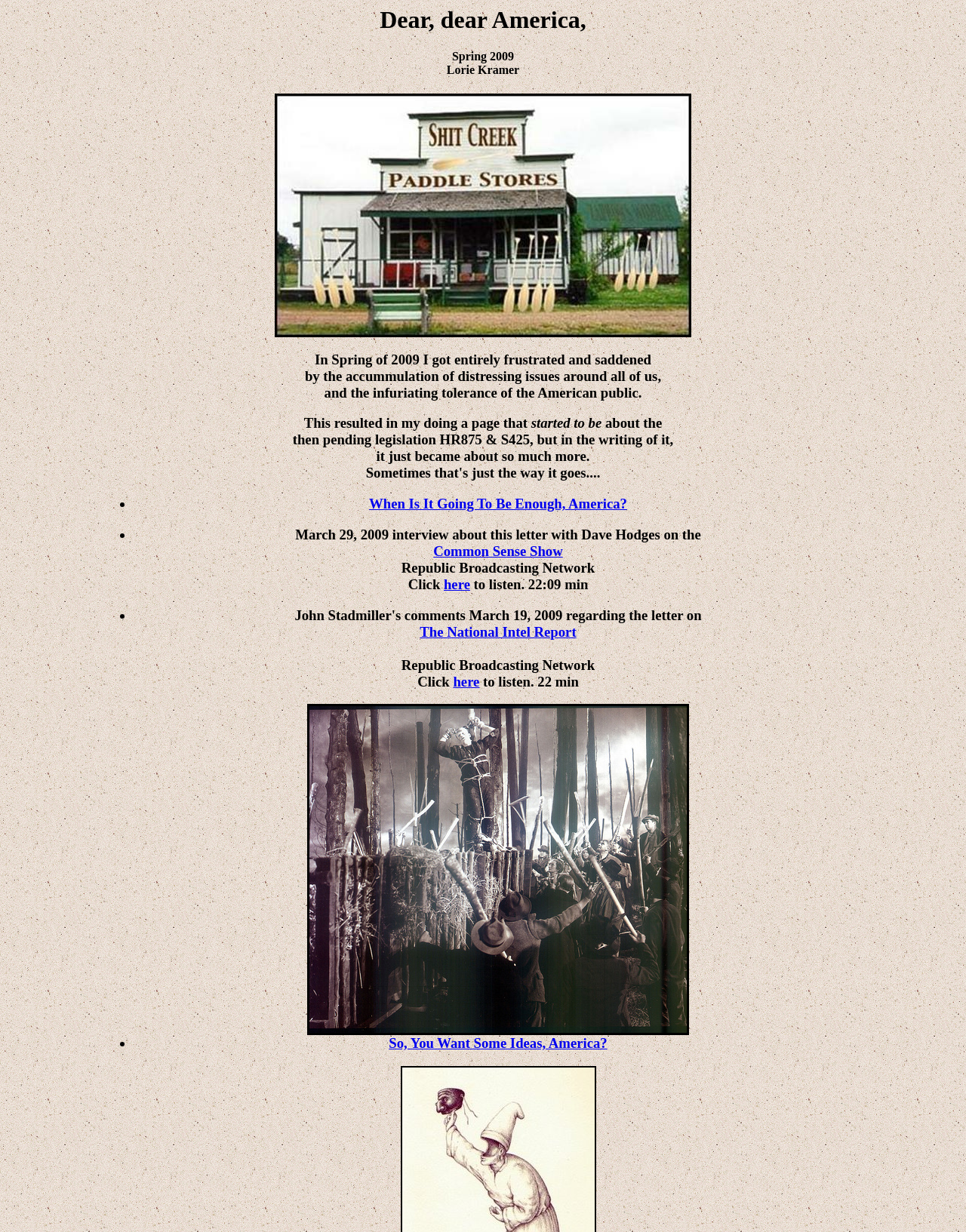What is the format of the content on the webpage?
Please provide a comprehensive and detailed answer to the question.

The webpage appears to be a list of links and text, with each item in the list marked by a bullet point, and the text providing context or description for the links.